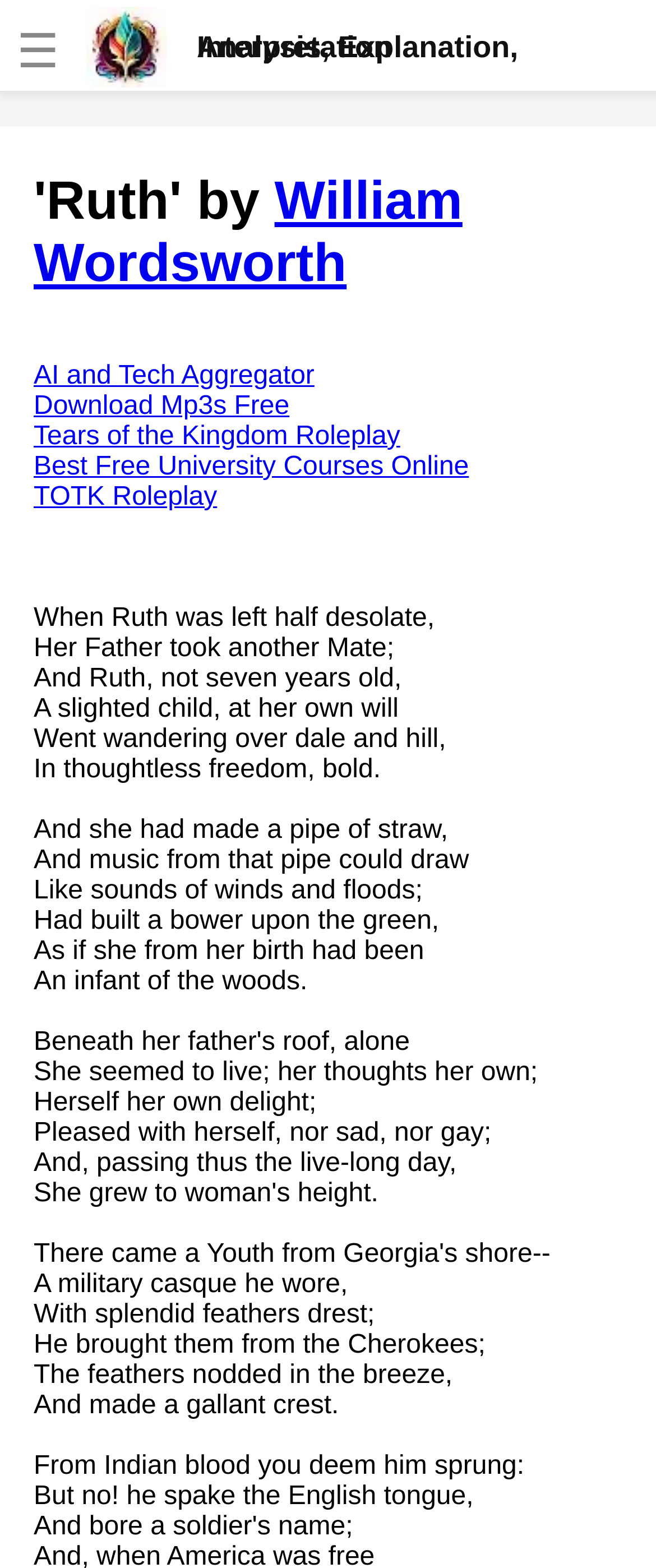Convey a detailed summary of the webpage, mentioning all key elements.

This webpage is about the analysis, explanation, interpretation, and meaning of the poem "Ruth" by William Wordsworth. At the top left corner, there is a checkbox with a logo and the text "Analysis, Explanation, Interpretation". Below this, there is a list of 25 links to analyses of various poems, including "Fire and Ice" by Robert Frost, "The Road Not Taken" by Robert Frost, and "The Raven" by Edgar Allan Poe. These links are arranged vertically, taking up most of the left side of the page.

On the right side of the page, there is a heading that reads "'Ruth' by William Wordsworth", followed by a link to William Wordsworth's name. Below this, there are several links to unrelated topics, such as "AI and Tech Aggregator", "Download Mp3s Free", and "Best Free University Courses Online".

The main content of the page is a poem, "Ruth" by William Wordsworth, which is displayed in 19 stanzas. The poem describes the life of a young girl named Ruth, who is left half-desolate after her father takes another mate. The poem goes on to describe Ruth's carefree and independent nature, as well as her beauty and charm.

Throughout the poem, there are no images, but the text is arranged in a clear and readable format, with each stanza separated from the others. The overall layout of the page is simple and easy to navigate, with the poem taking center stage.